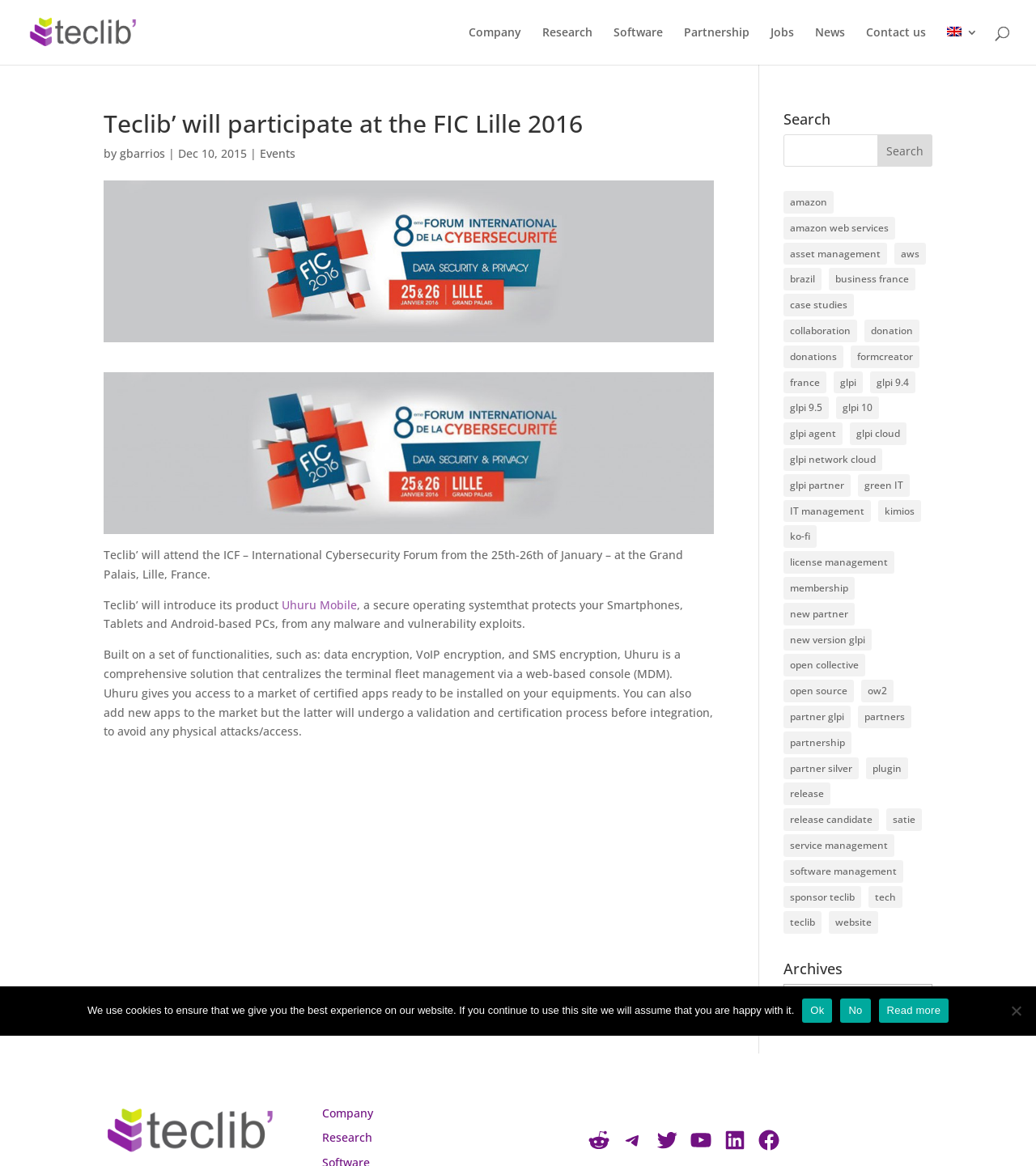What is the name of the product Teclib will introduce?
Based on the image, respond with a single word or phrase.

Uhuru Mobile